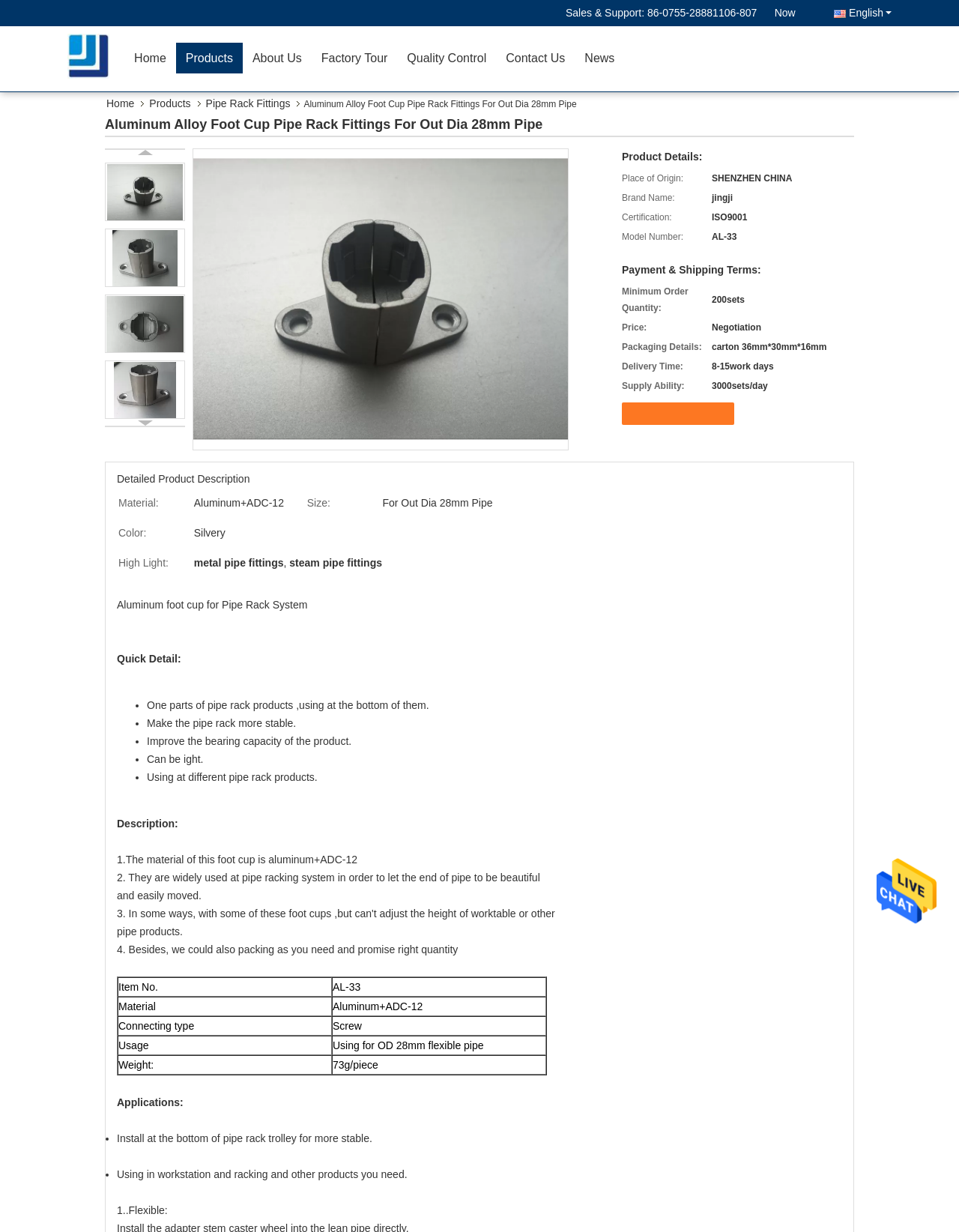What is the minimum order quantity?
Answer the question in a detailed and comprehensive manner.

The minimum order quantity can be found in the payment and shipping terms section, where it is specified as '200sets'.